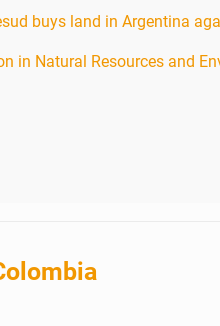With reference to the image, please provide a detailed answer to the following question: What is the topic of the article?

The caption highlights significant developments in land transactions in Argentina, particularly involving the company Cresud, which indicates that the topic of the article is land transactions in Argentina.